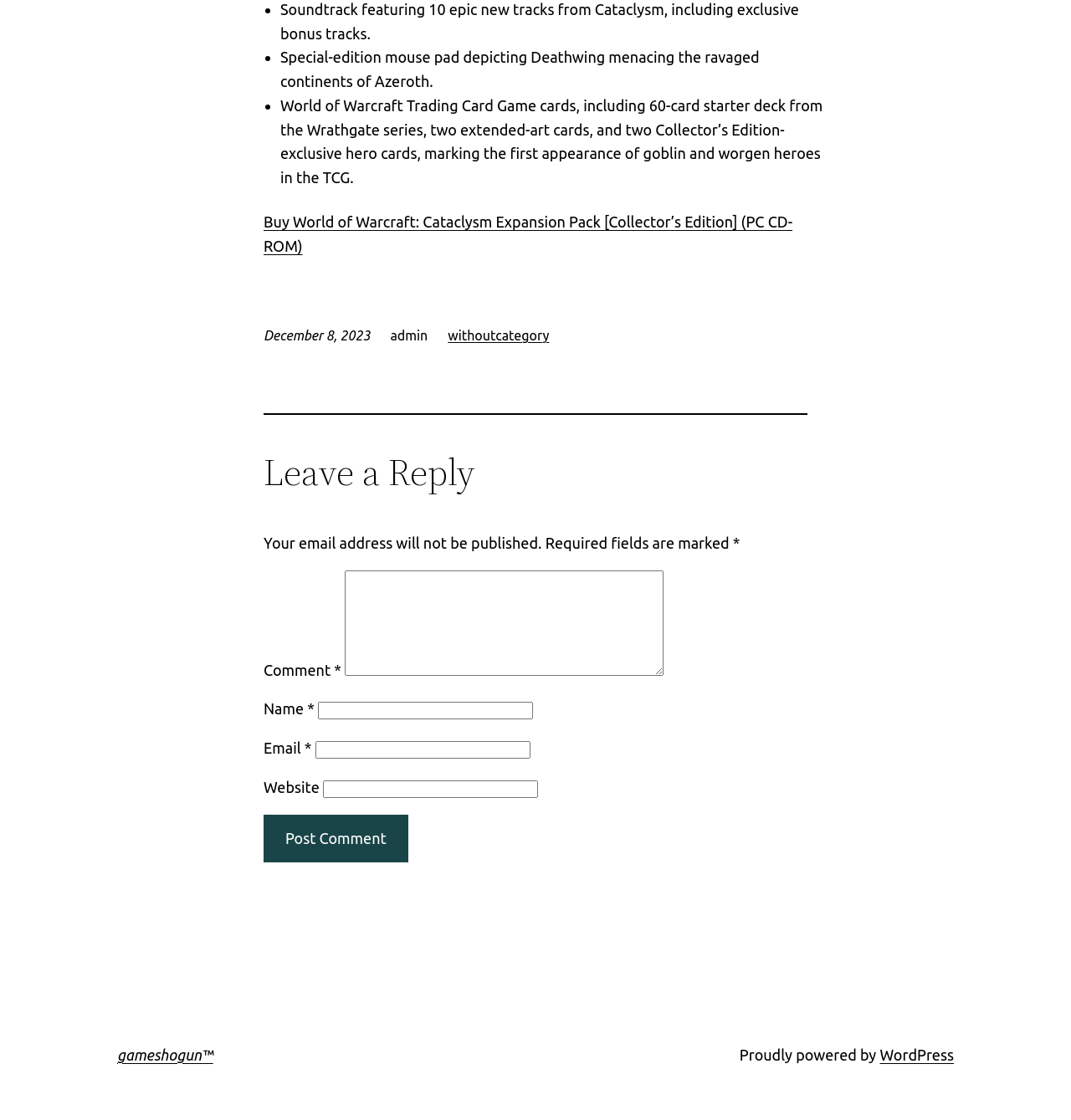Answer the question briefly using a single word or phrase: 
What is the name of the blogging platform used by the website?

WordPress